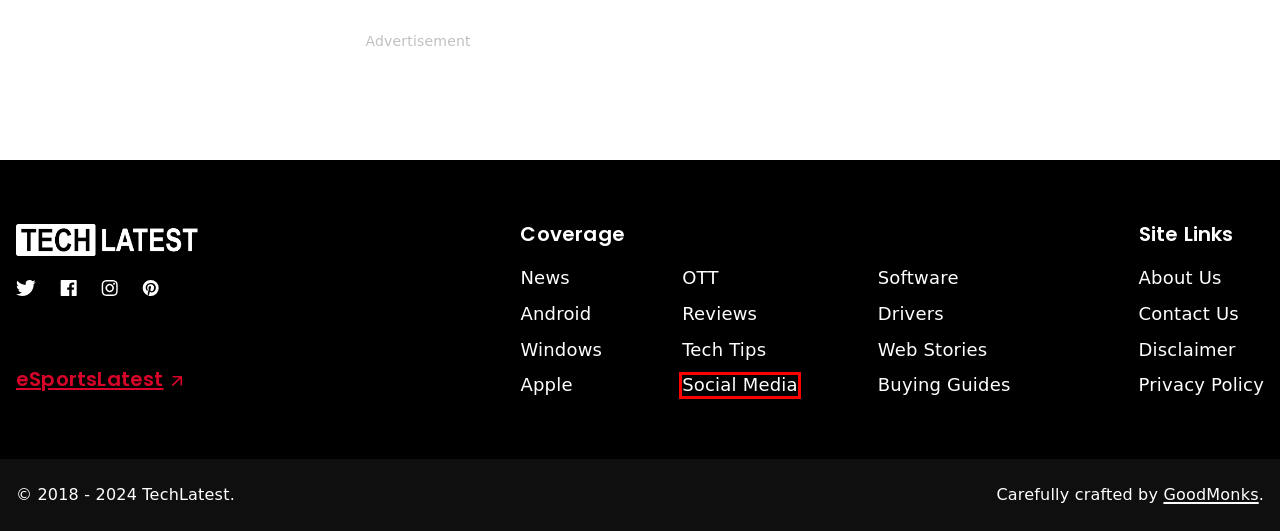Check out the screenshot of a webpage with a red rectangle bounding box. Select the best fitting webpage description that aligns with the new webpage after clicking the element inside the bounding box. Here are the candidates:
A. Contact Us | TechLatest
B. eSportsLatest | News, Guides, Tips & Tricks
C. Drivers Archives | TechLatest
D. Apple Archives | TechLatest
E. Tech Tips Archives | TechLatest
F. Disclaimer | TechLatest
G. Review Archives | TechLatest
H. Social Media Archives | TechLatest

H